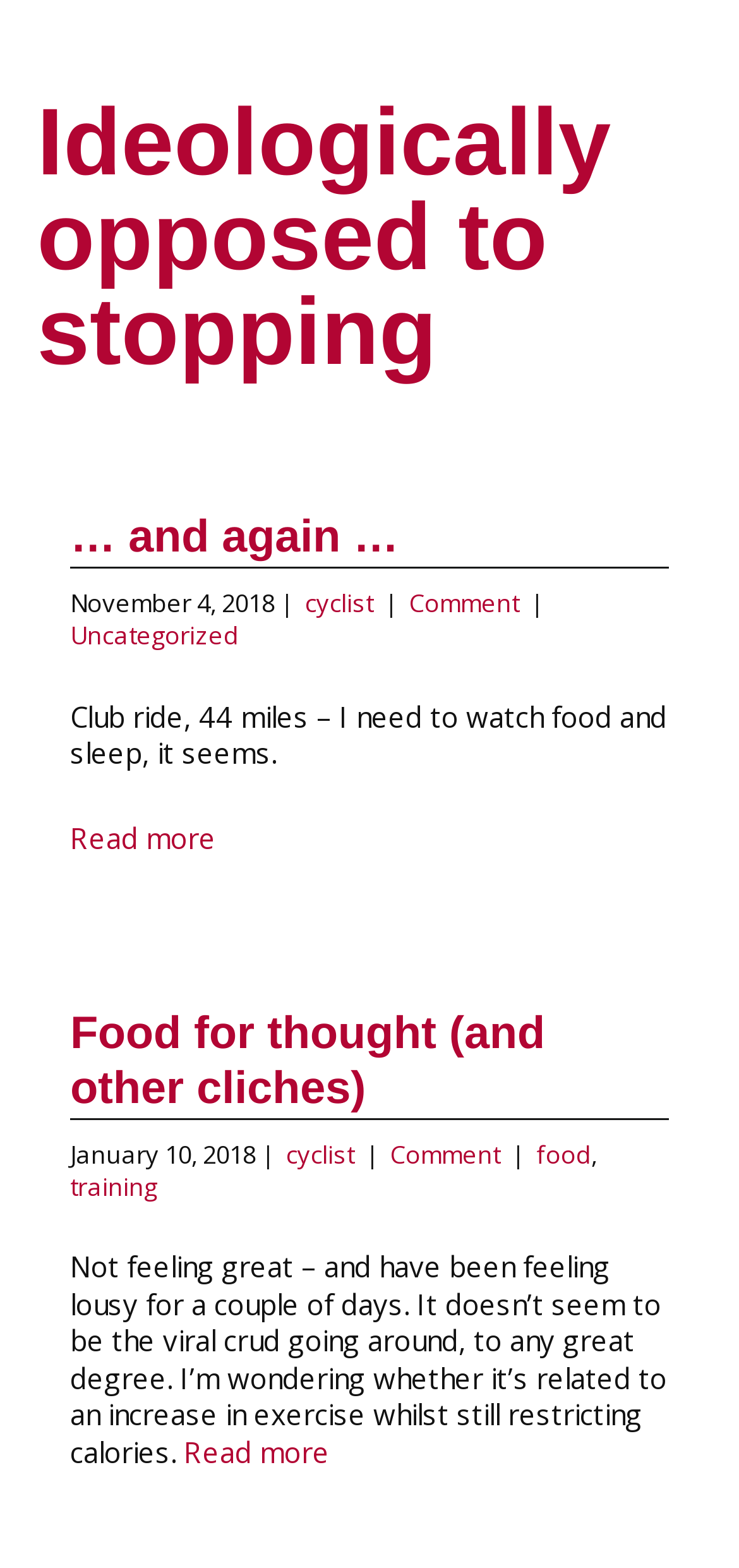Determine the bounding box coordinates for the region that must be clicked to execute the following instruction: "read more about the training".

[0.249, 0.914, 0.446, 0.938]